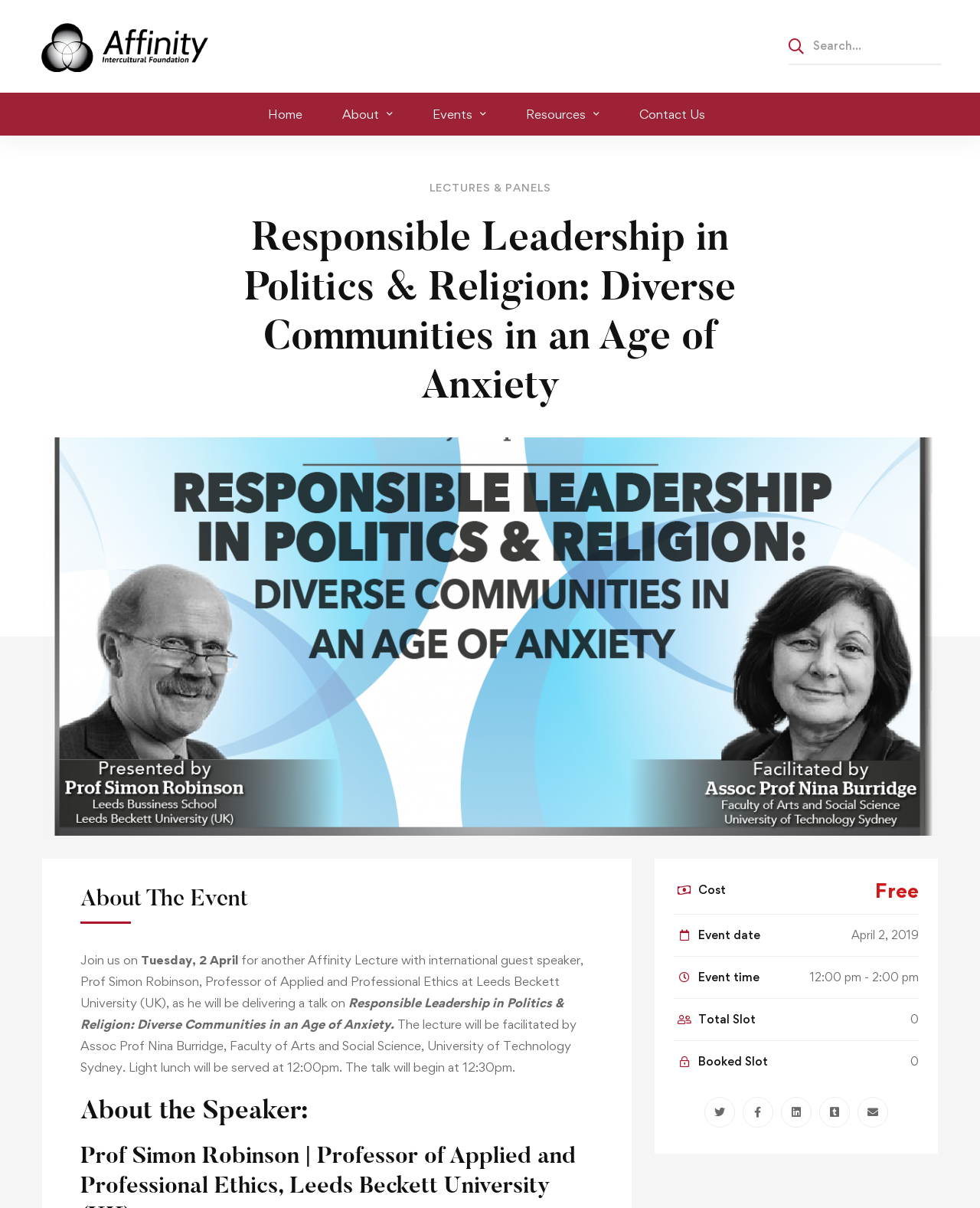Please specify the bounding box coordinates of the clickable region to carry out the following instruction: "Go to Home page". The coordinates should be four float numbers between 0 and 1, in the format [left, top, right, bottom].

[0.255, 0.077, 0.327, 0.112]